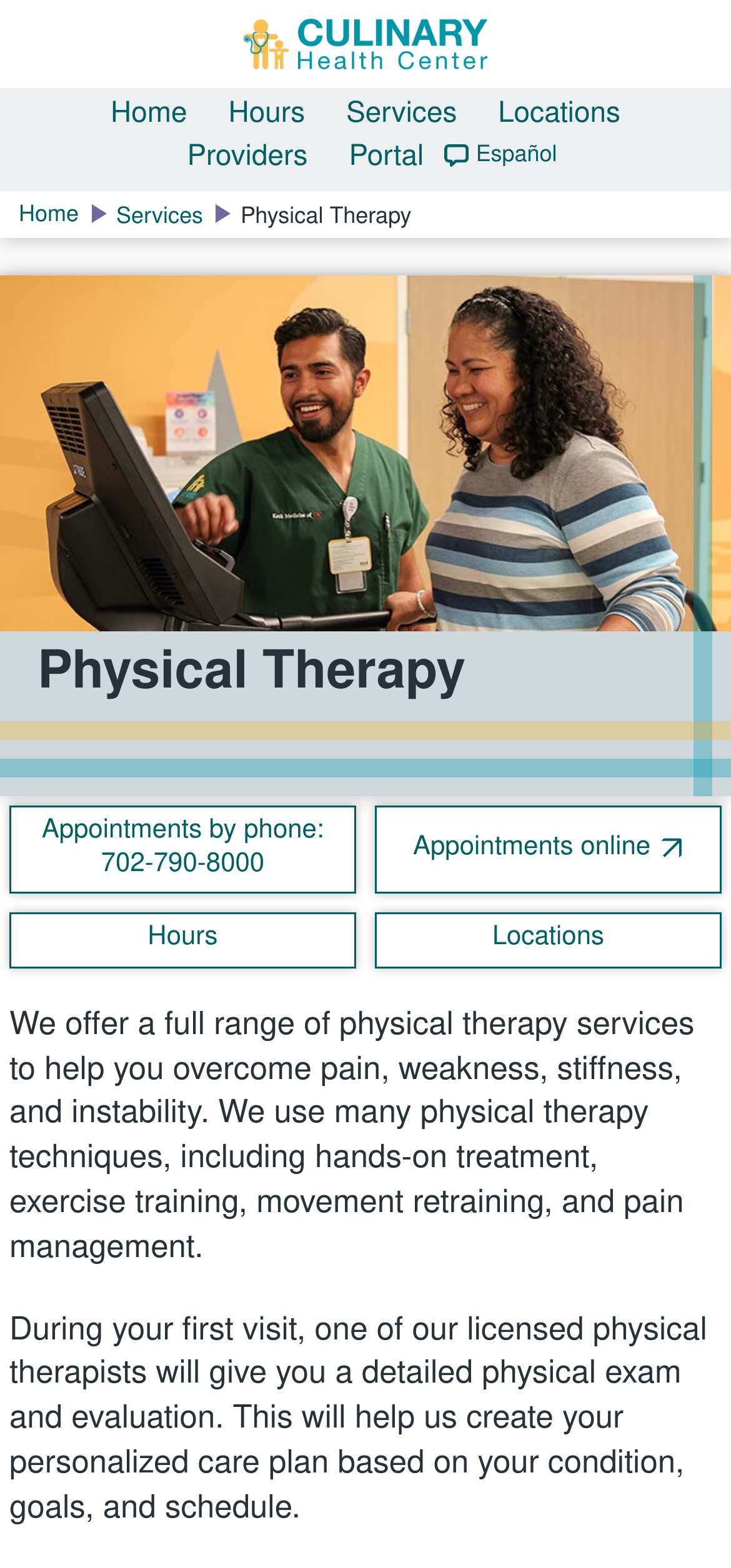Use the details in the image to answer the question thoroughly: 
What is the purpose of the physical exam?

The physical exam and evaluation during the first visit are conducted to create a personalized care plan for the individual. This plan is based on the individual's condition, goals, and schedule, and is tailored to their specific needs.